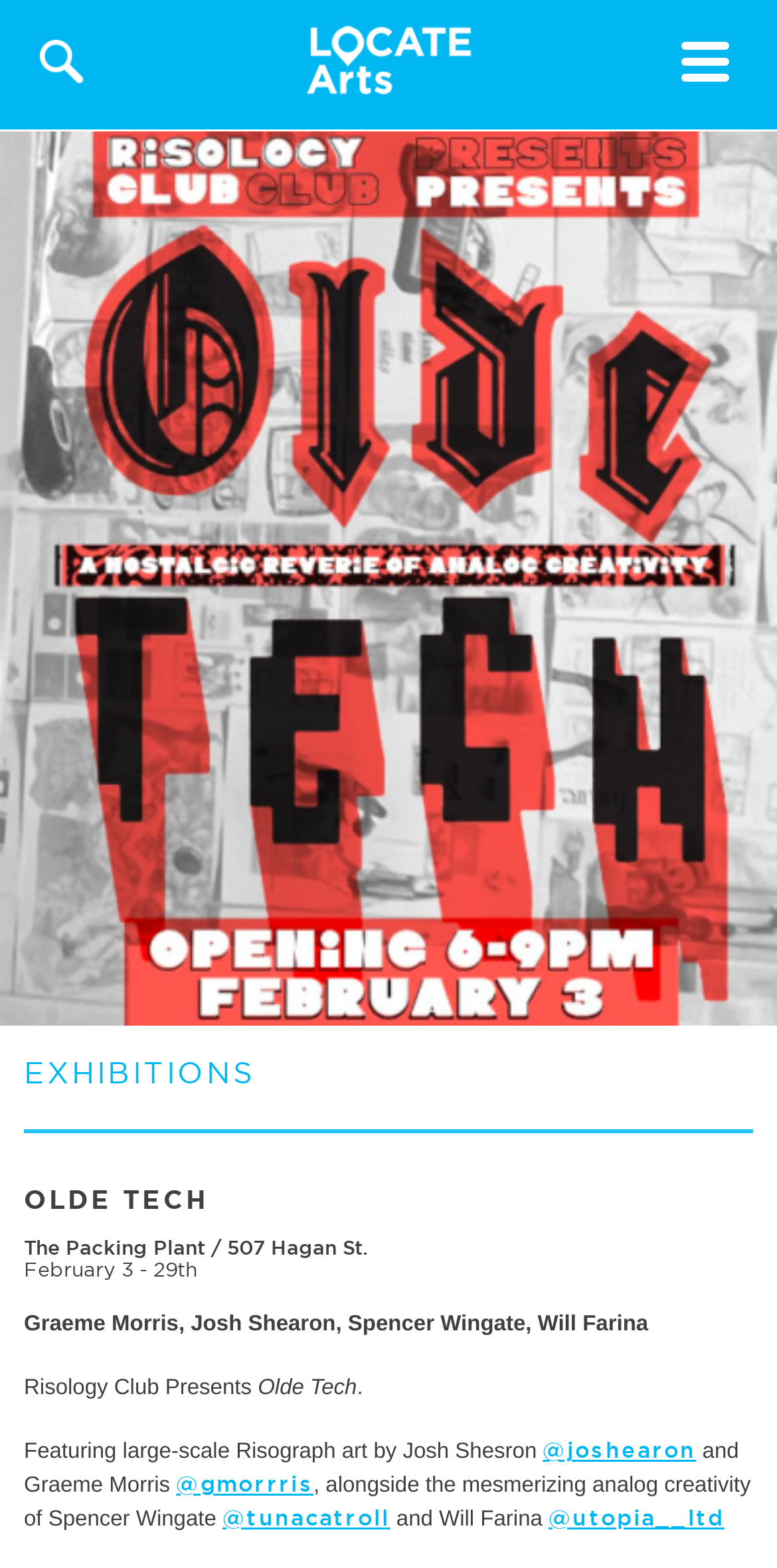Please provide a comprehensive answer to the question below using the information from the image: What is the social media handle of Josh Shearon?

I can find the social media handle of Josh Shearon by looking at the link '@joshearon' which is located next to his name in the webpage.